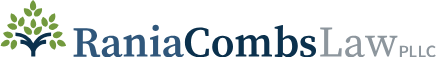Who is the target audience for the estate planning services?
Look at the screenshot and provide an in-depth answer.

The webpage is titled 'Five Reasons Why New Parents Should Consider Estate Planning', which implies that the target audience for the estate planning services offered by Rania Combs Law PLLC are new parents who are concerned about safeguarding their children's future.